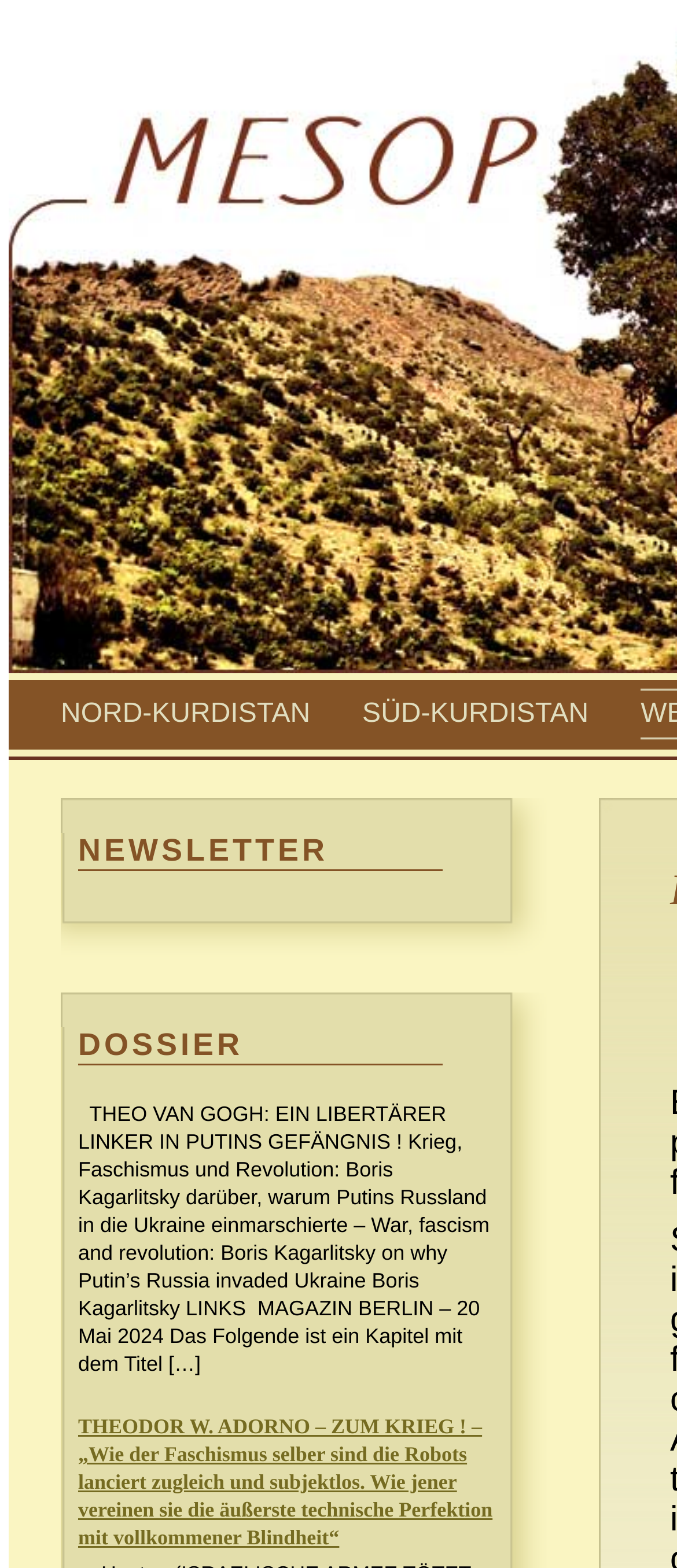Produce an extensive caption that describes everything on the webpage.

The webpage appears to be a news or article-based website, with a focus on politics and war. At the top, there are two prominent links, "NORD-KURDISTAN" and "SÜD-KURDISTAN", positioned side by side, taking up about half of the width of the page. Below these links, there is a small, non-descriptive text element containing a single whitespace character.

Further down, there are three headings: "NEWSLETTER", "DOSSIER", and another heading with a longer title that discusses war, fascism, and revolution, specifically mentioning Putin's Russia and Ukraine. This heading is followed by a block of text that appears to be an excerpt or summary of an article, mentioning Boris Kagarlitsky and a magazine called "LINKS MAGAZIN BERLIN".

Below this text, there is another heading that quotes Theodor W. Adorno, discussing fascism and robots. This heading has a corresponding link with the same title, positioned directly below it. Overall, the webpage seems to be presenting a collection of news articles or opinion pieces related to war, politics, and social issues.